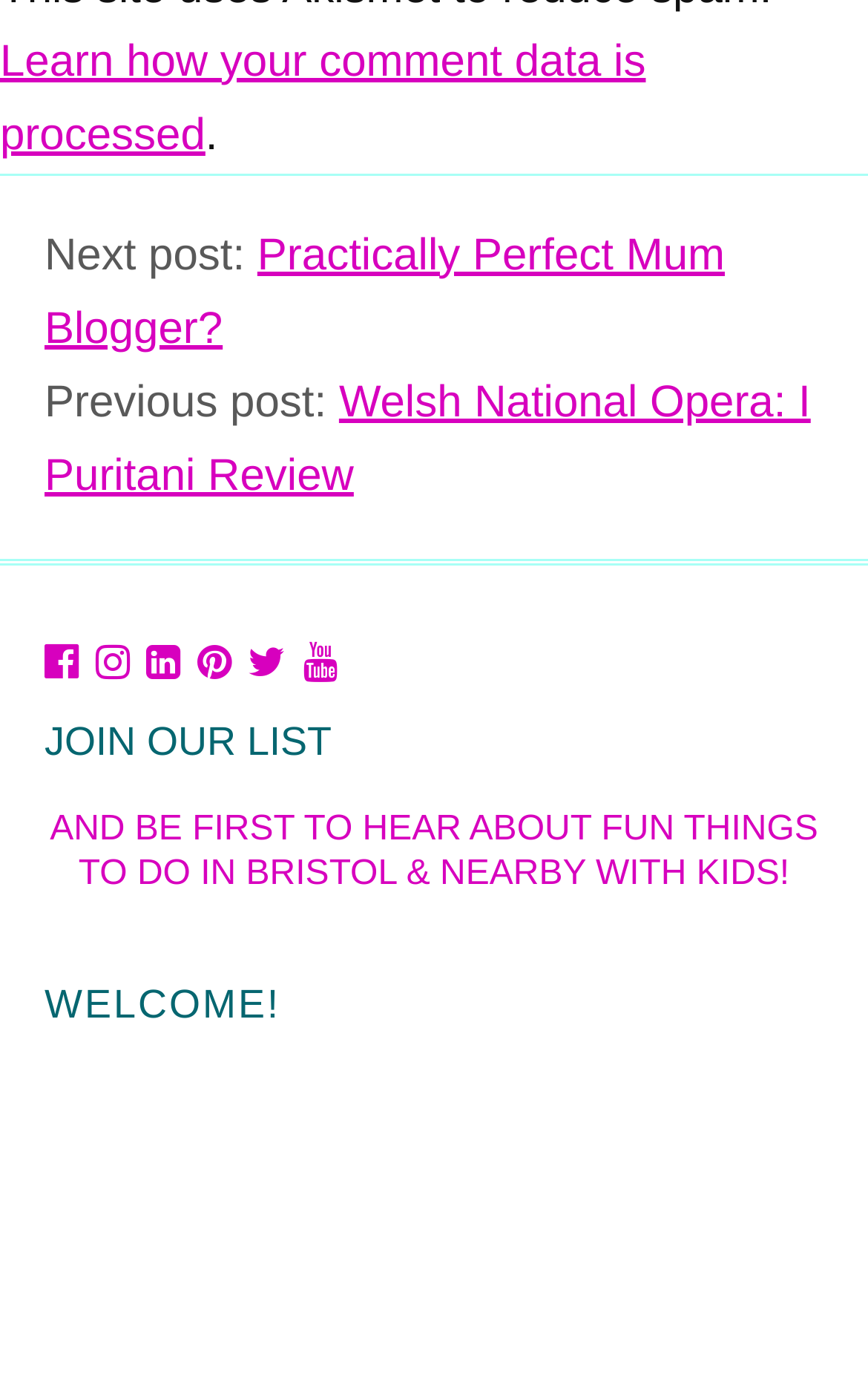What is the tone of the website?
Look at the image and provide a short answer using one word or a phrase.

Friendly